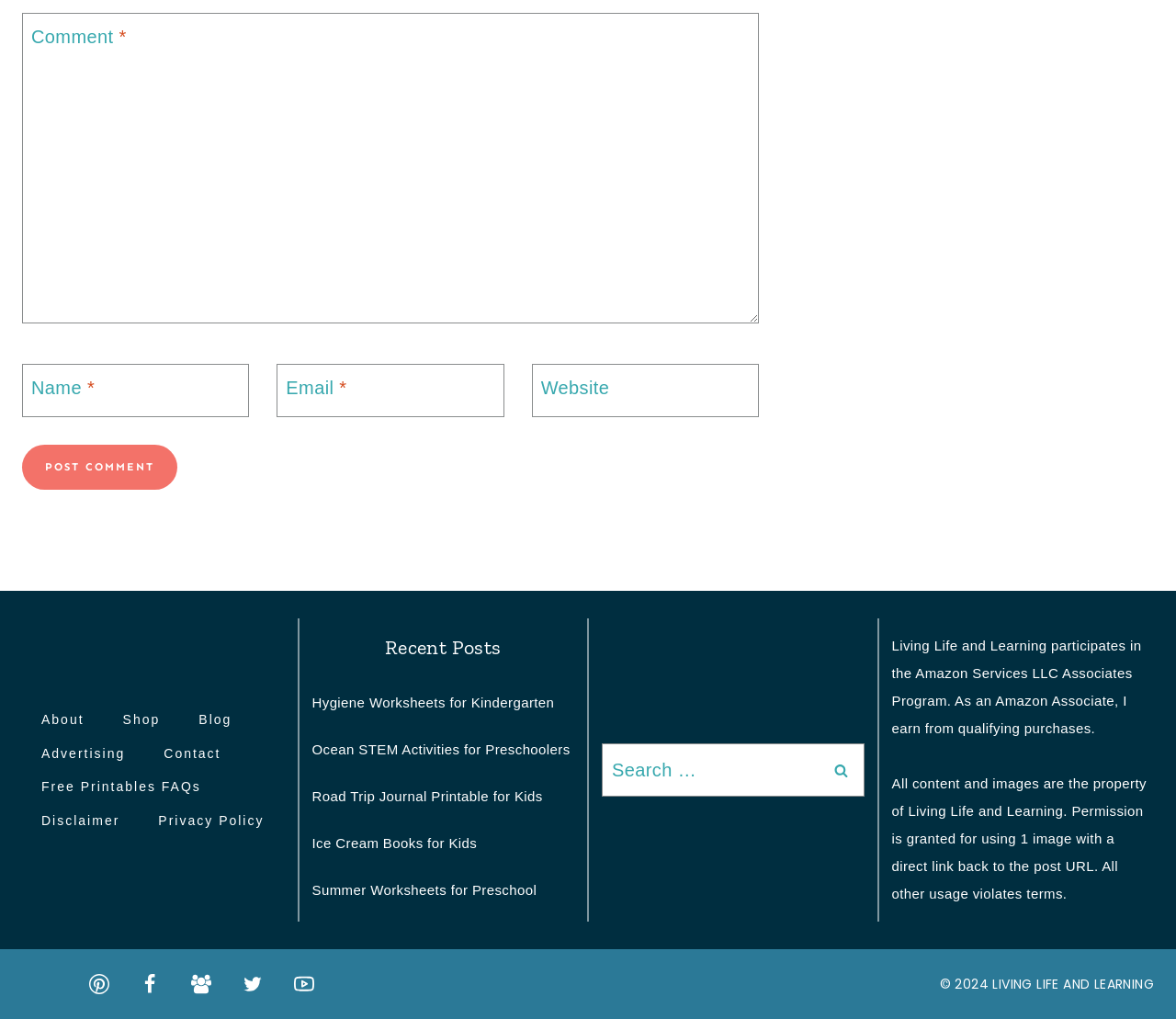What type of content is listed under 'Recent Posts'?
Provide a short answer using one word or a brief phrase based on the image.

Blog posts